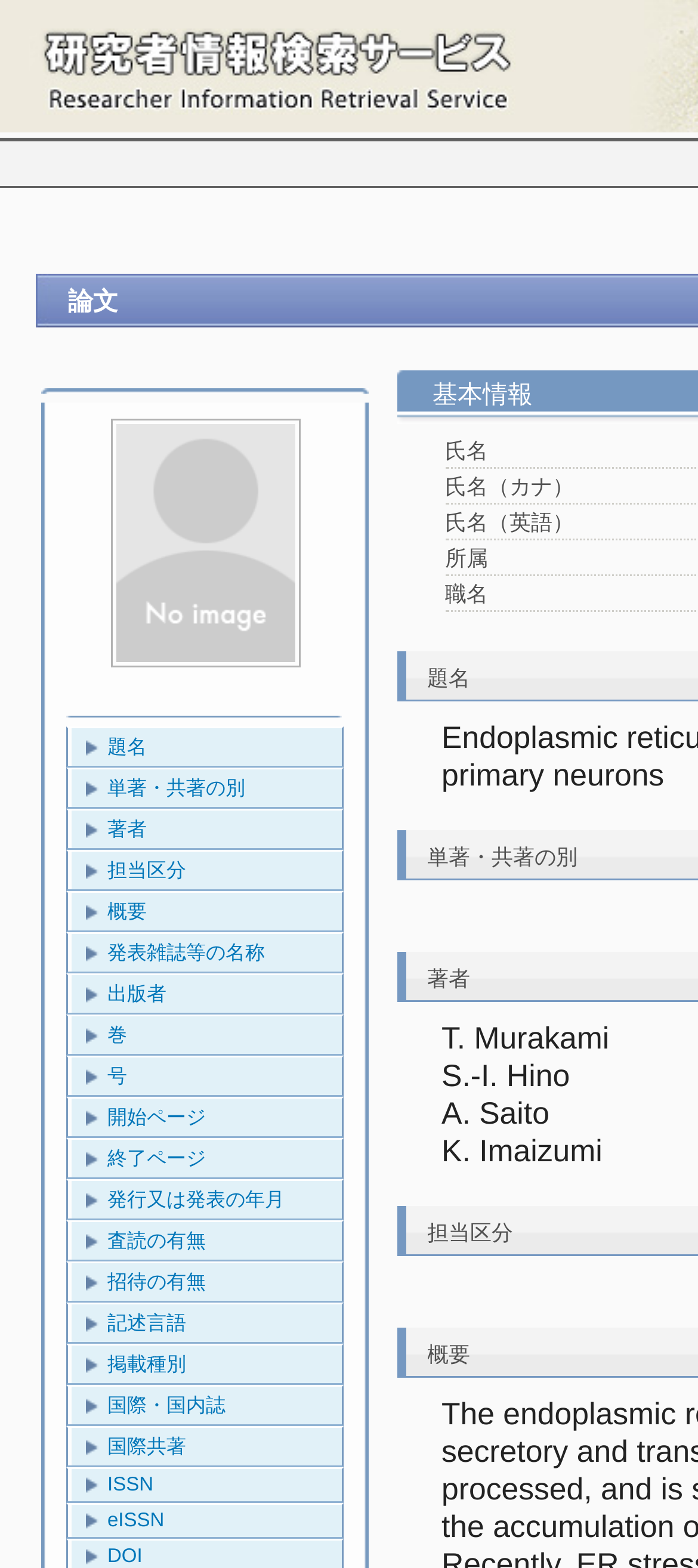Are there any images on the page?
Refer to the screenshot and answer in one word or phrase.

Yes